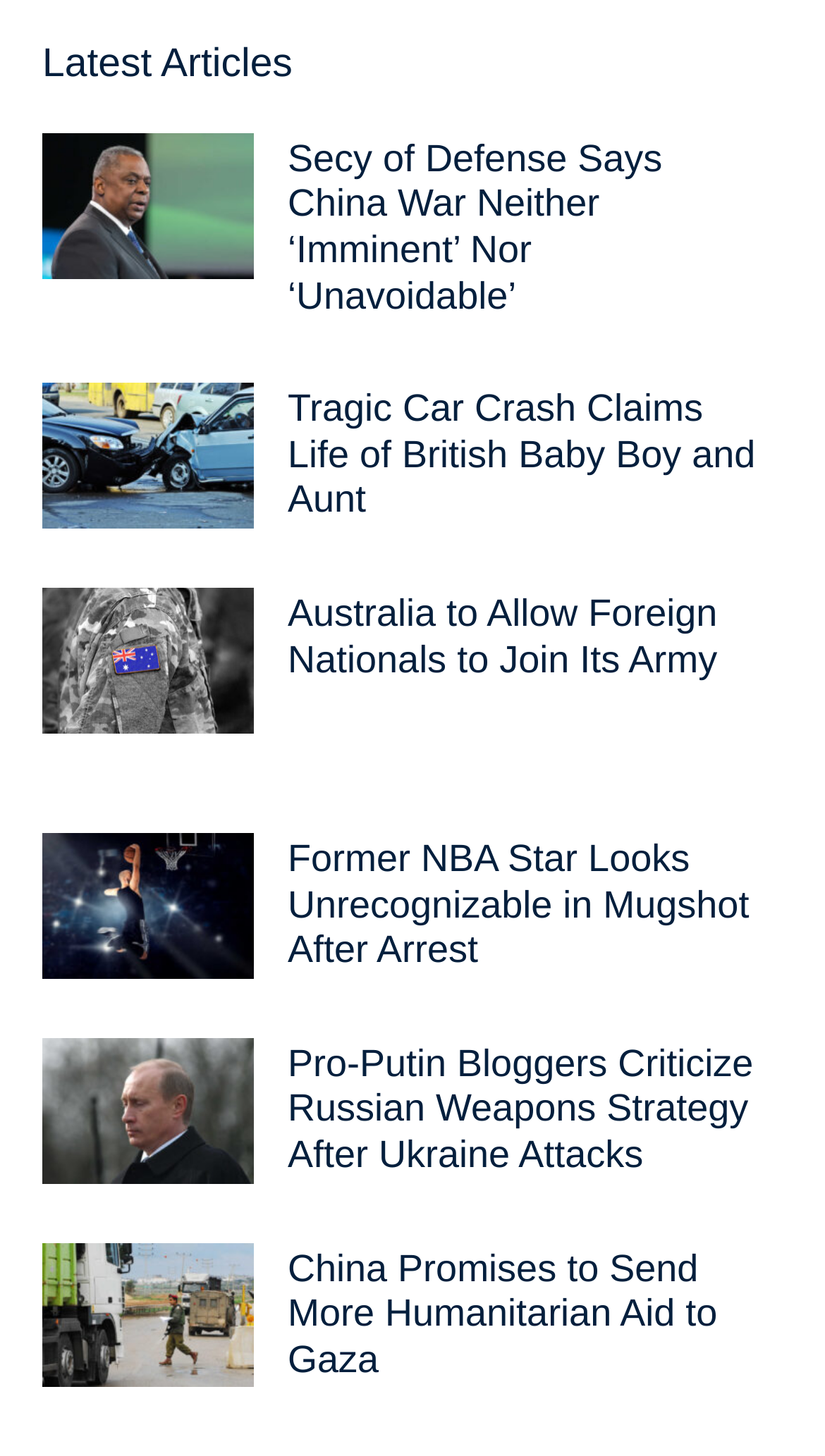Locate the coordinates of the bounding box for the clickable region that fulfills this instruction: "View the article about Tragic Car Crash".

[0.051, 0.263, 0.308, 0.363]